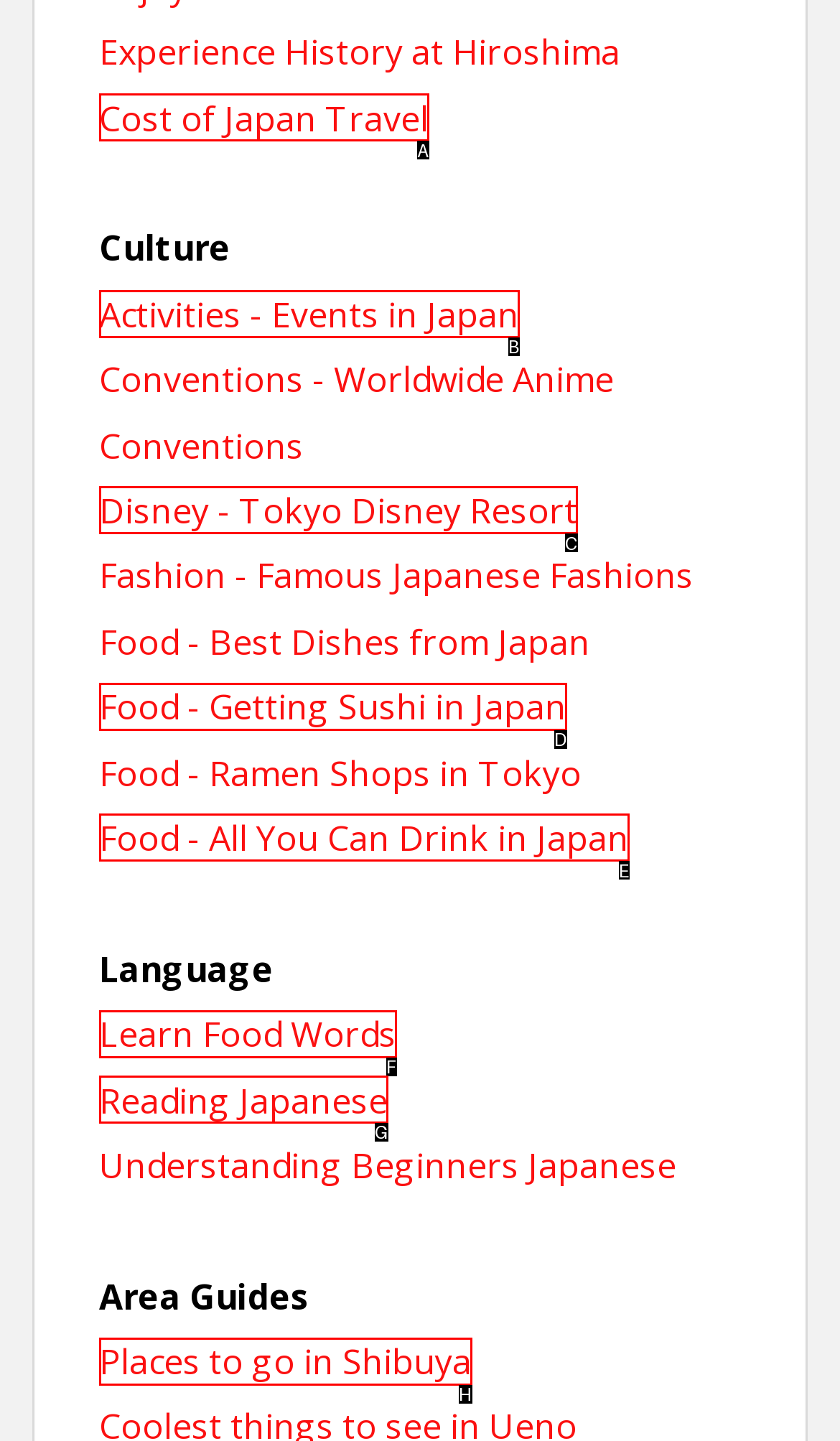Given the description: Reading Japanese, identify the corresponding option. Answer with the letter of the appropriate option directly.

G